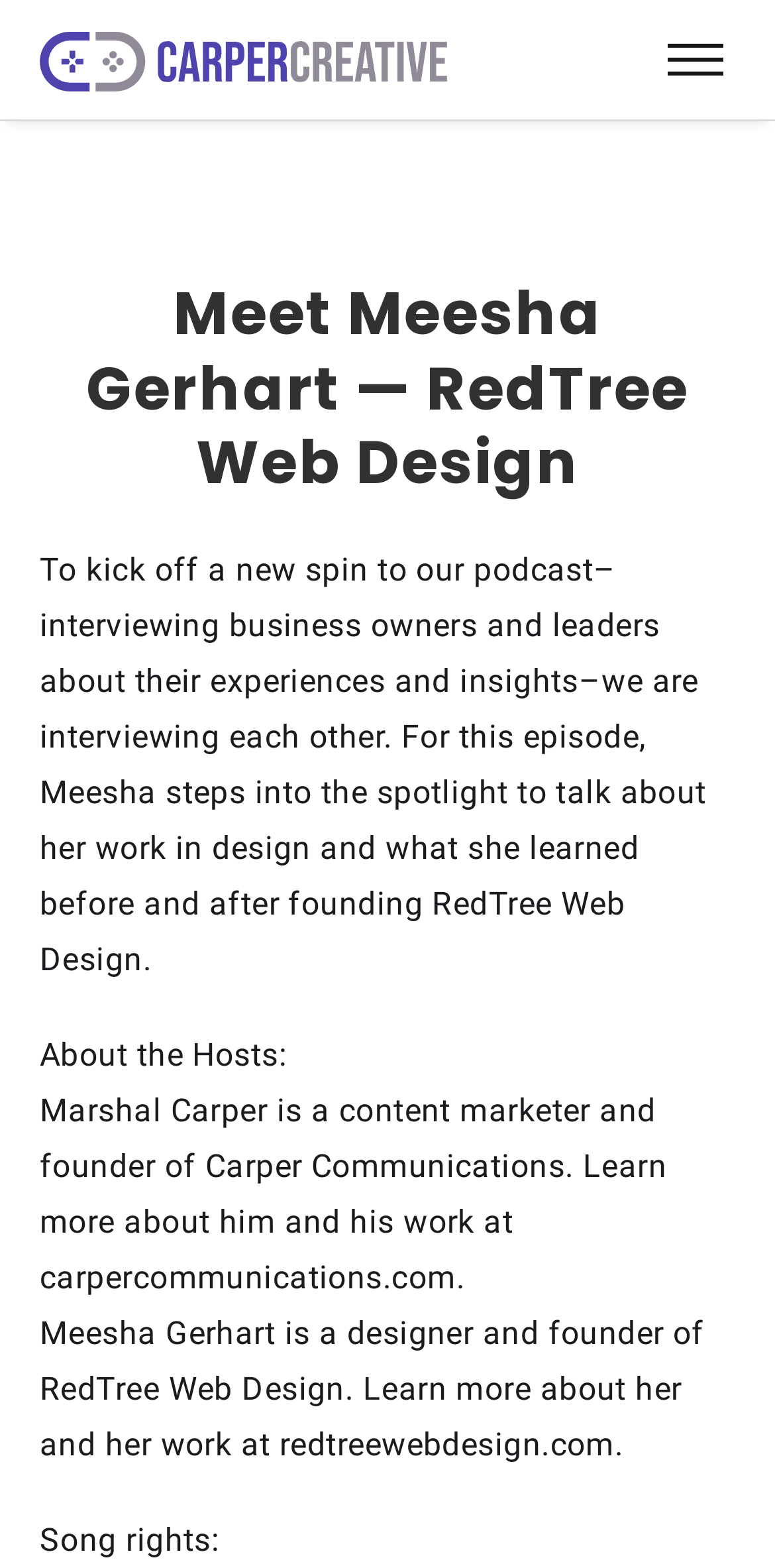Create a detailed narrative describing the layout and content of the webpage.

The webpage is about an episode of a podcast featuring Meesha Gerhart, a designer and founder of RedTree Web Design. At the top left of the page, there is a logo of Carper Creative, which is an image with a link to the company's website. 

Below the logo, there is a heading that reads "Meet Meesha Gerhart — RedTree Web Design". 

Following the heading, there is a paragraph of text that describes the podcast episode, where Meesha talks about her work in design and what she learned before and after founding RedTree Web Design. 

Underneath the paragraph, there is a section labeled "About the Hosts:". This section contains two blocks of text, one about Marshal Carper, a content marketer and founder of Carper Communications, and the other about Meesha Gerhart, a designer and founder of RedTree Web Design. Each block of text provides a brief description of the host and a link to their respective websites. 

At the very bottom of the page, there is a line of text that reads "Song rights:".